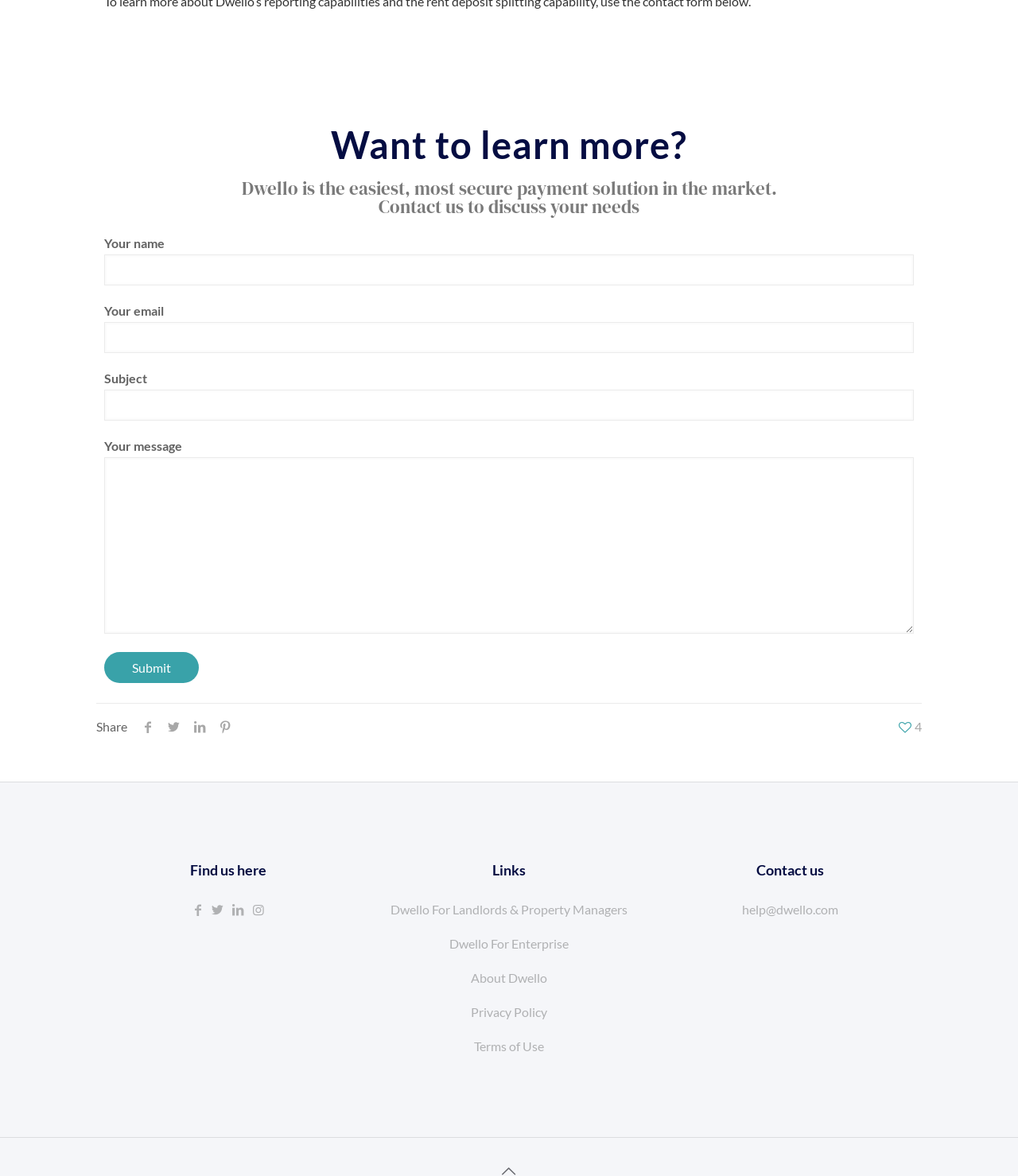From the element description: "Privacy Policy", extract the bounding box coordinates of the UI element. The coordinates should be expressed as four float numbers between 0 and 1, in the order [left, top, right, bottom].

[0.462, 0.854, 0.537, 0.866]